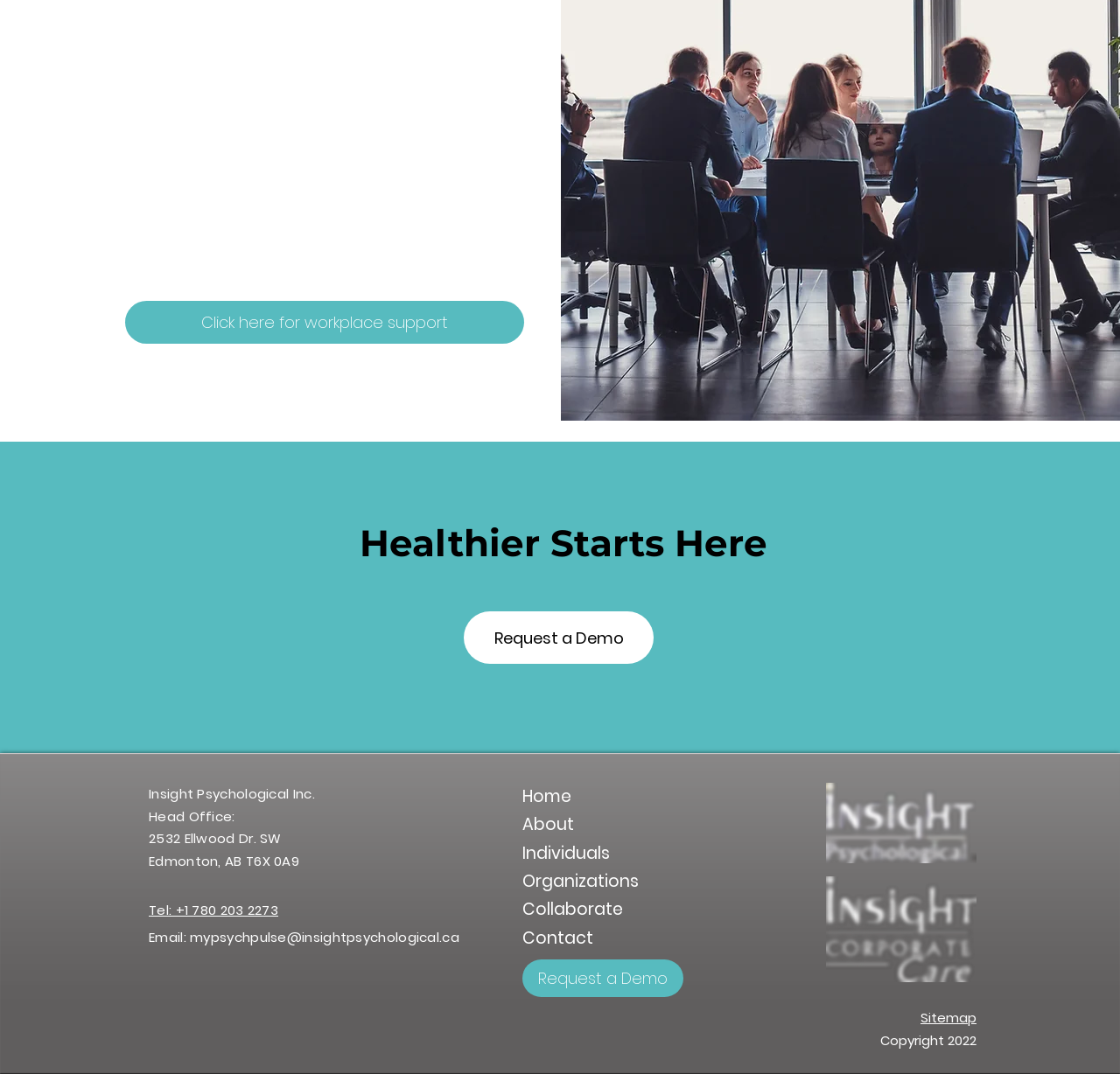Pinpoint the bounding box coordinates of the element to be clicked to execute the instruction: "Check social media on Facebook".

[0.133, 0.893, 0.162, 0.924]